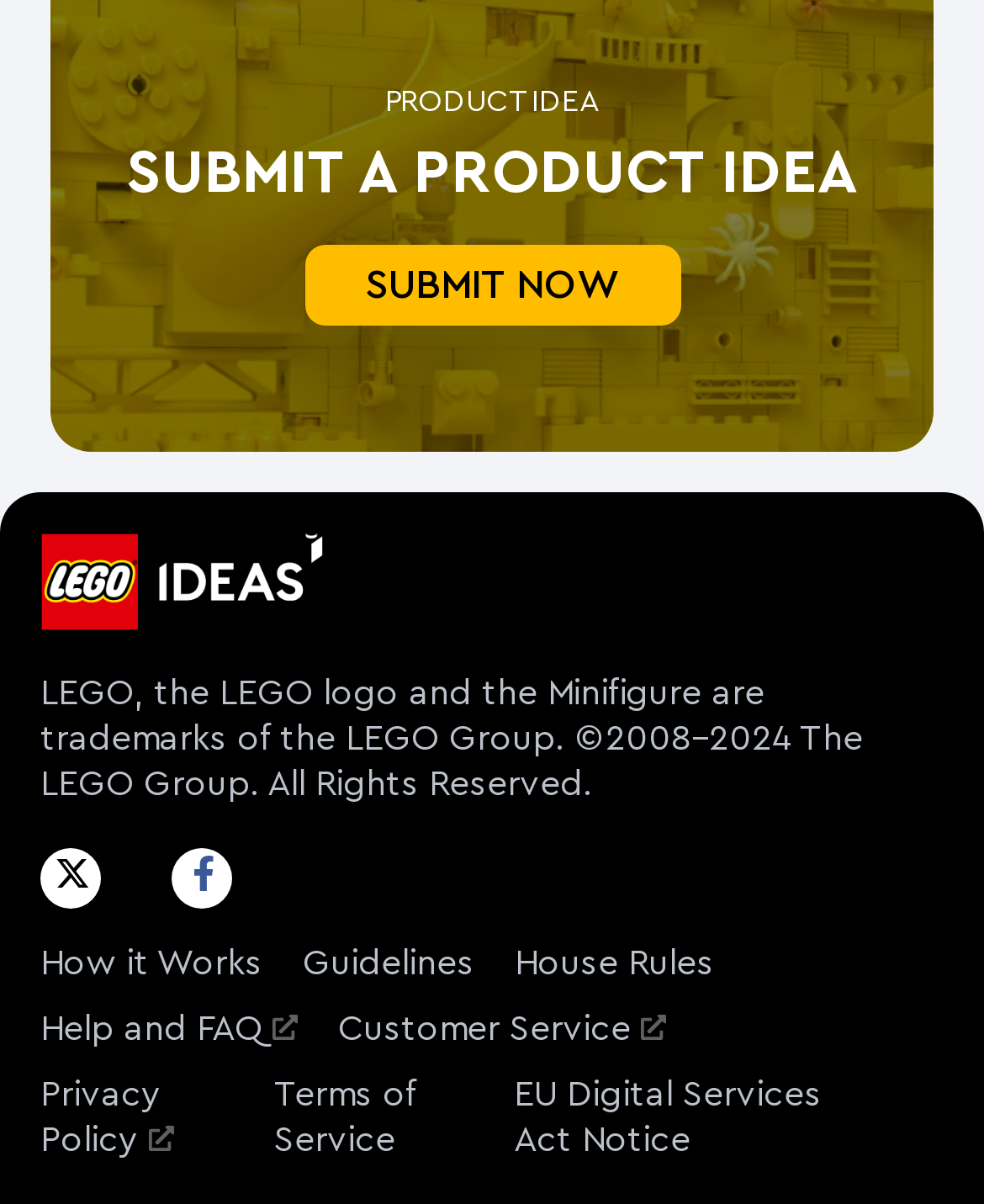Show the bounding box coordinates for the HTML element as described: "Cookie settings".

None